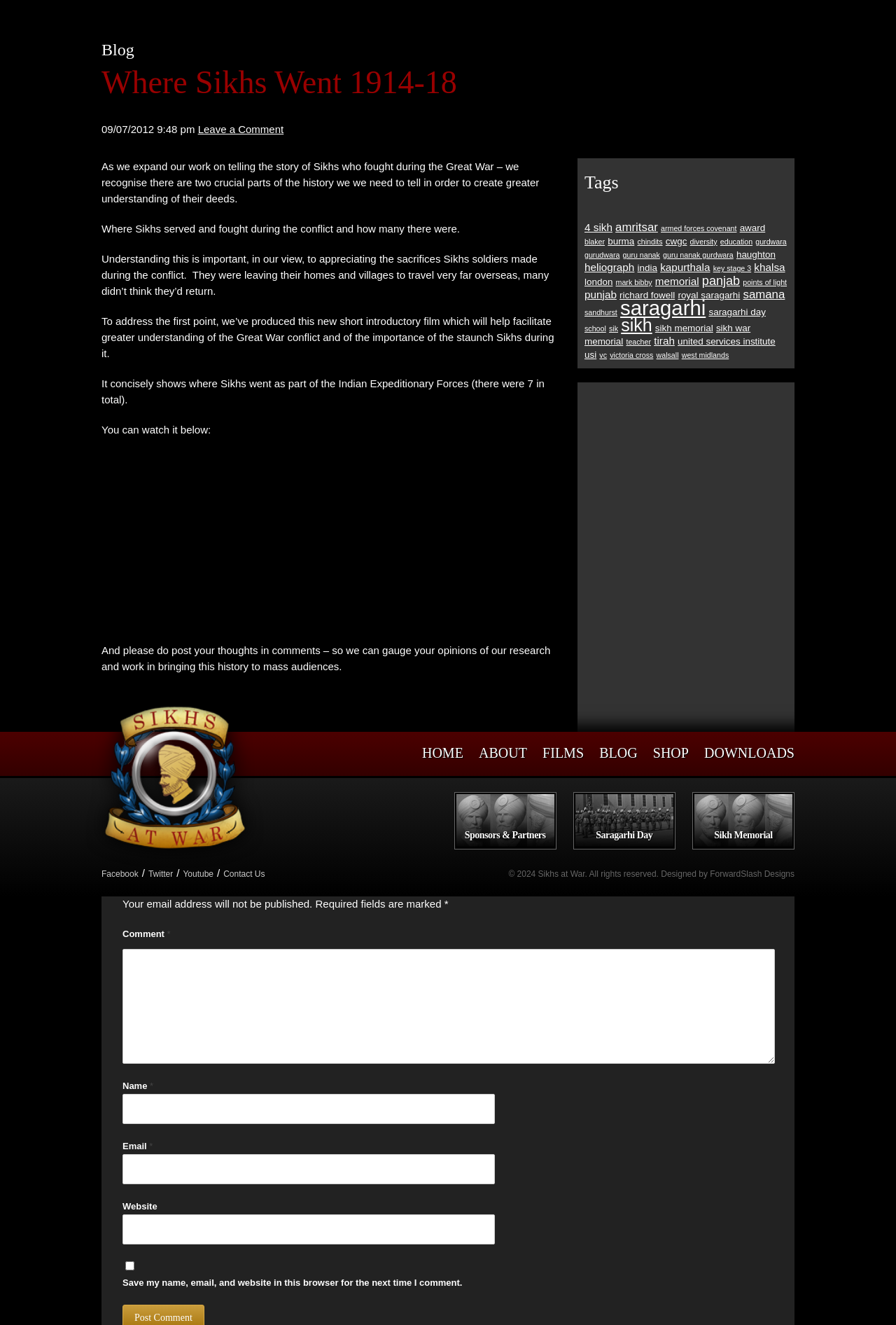Identify the bounding box coordinates for the element you need to click to achieve the following task: "Click on the 'HOME' link". The coordinates must be four float values ranging from 0 to 1, formatted as [left, top, right, bottom].

[0.471, 0.552, 0.517, 0.585]